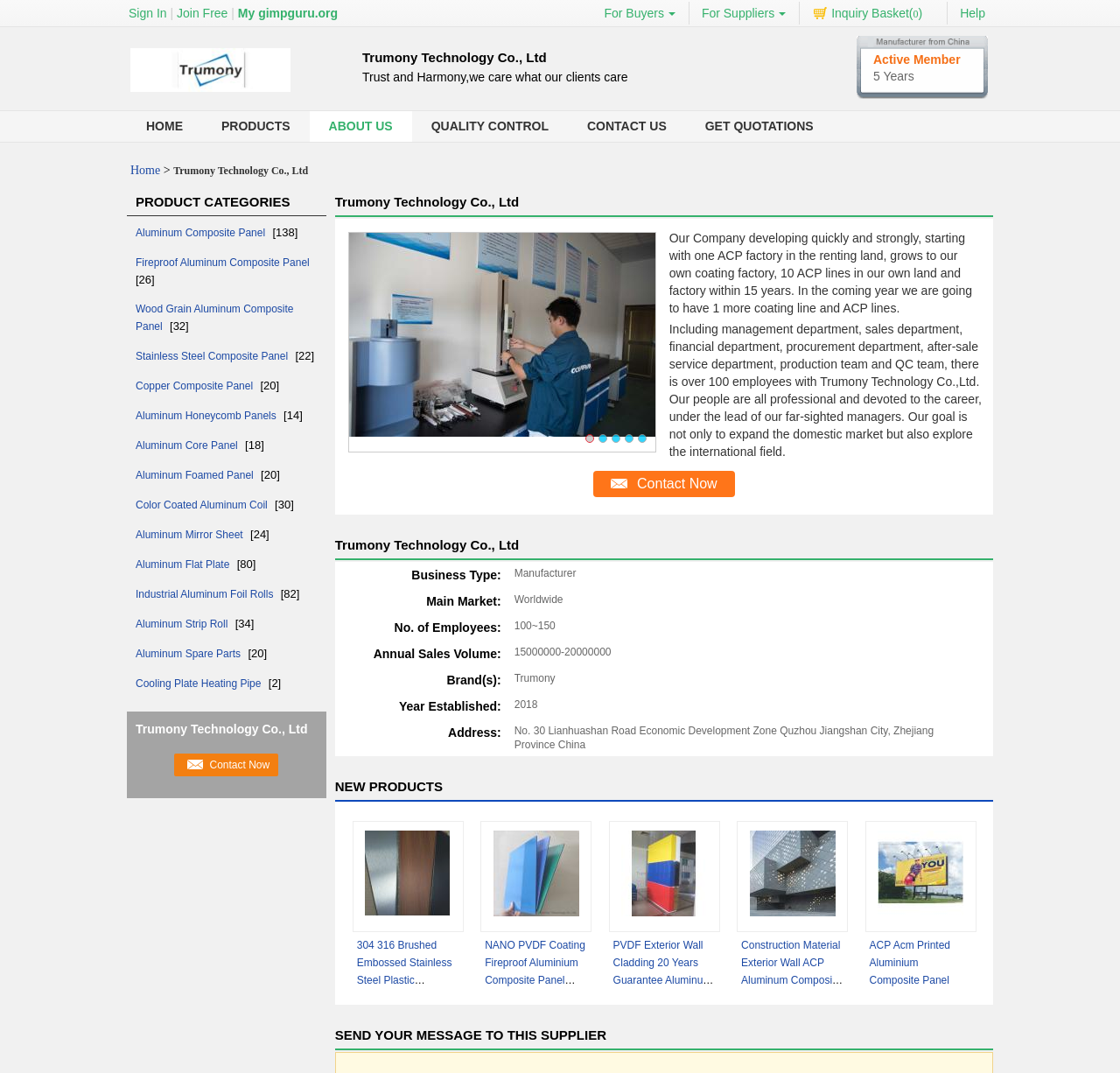Show me the bounding box coordinates of the clickable region to achieve the task as per the instruction: "Click on the 'Contact Now' button".

[0.156, 0.702, 0.249, 0.723]